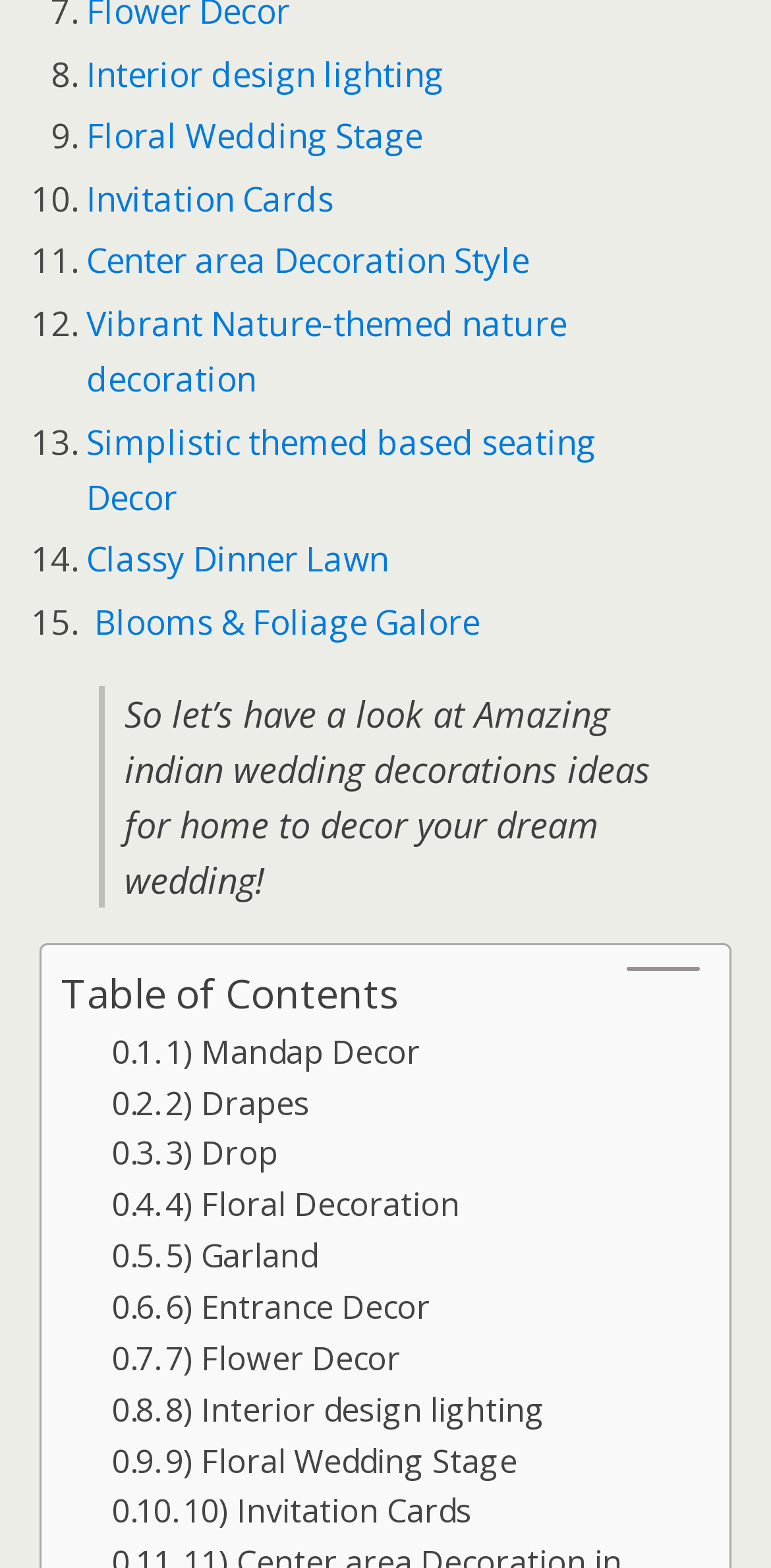Locate the UI element described by 8) Interior design lighting in the provided webpage screenshot. Return the bounding box coordinates in the format (top-left x, top-left y, bottom-right x, bottom-right y), ensuring all values are between 0 and 1.

[0.145, 0.884, 0.707, 0.916]